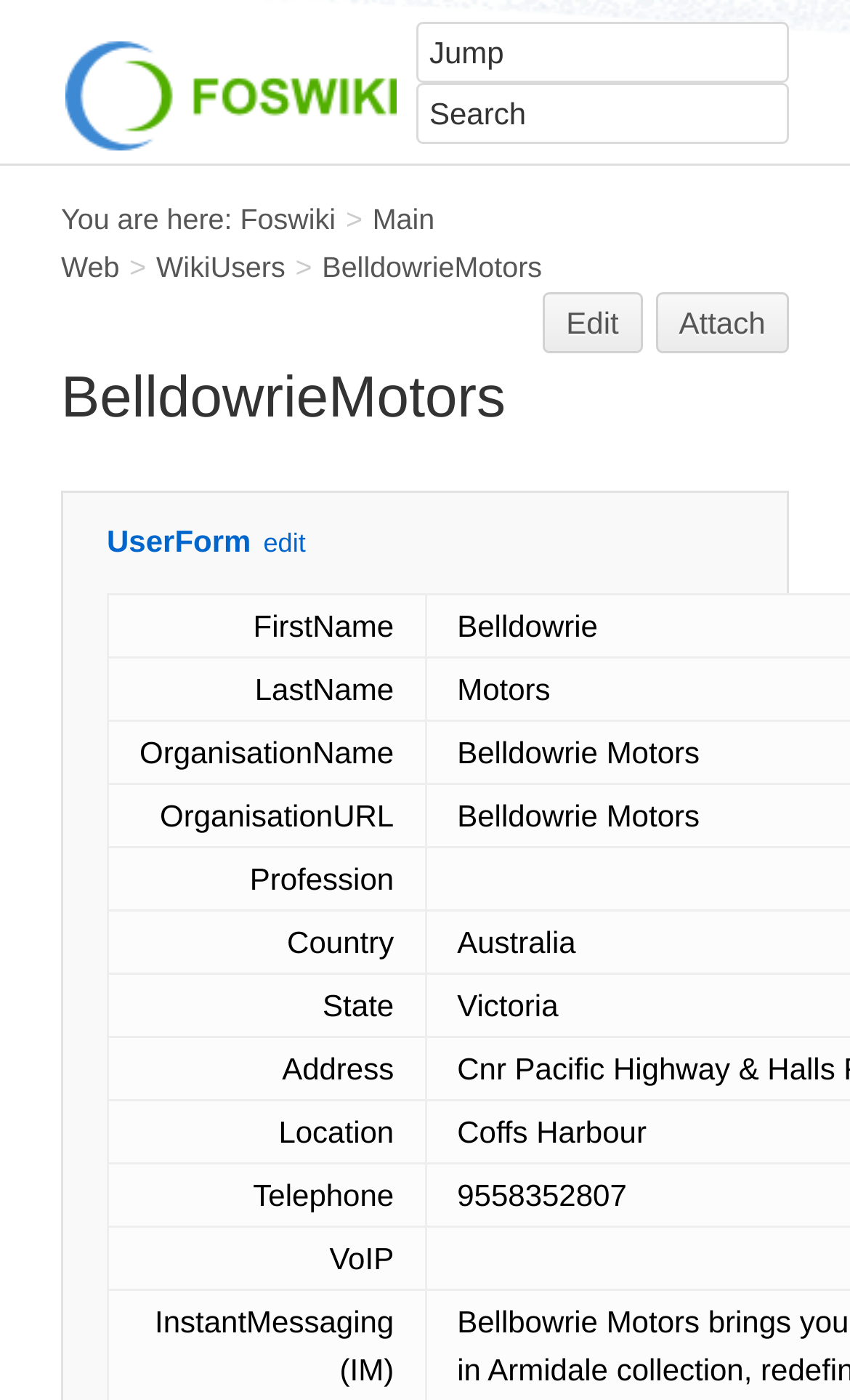Kindly provide the bounding box coordinates of the section you need to click on to fulfill the given instruction: "Search for something".

None